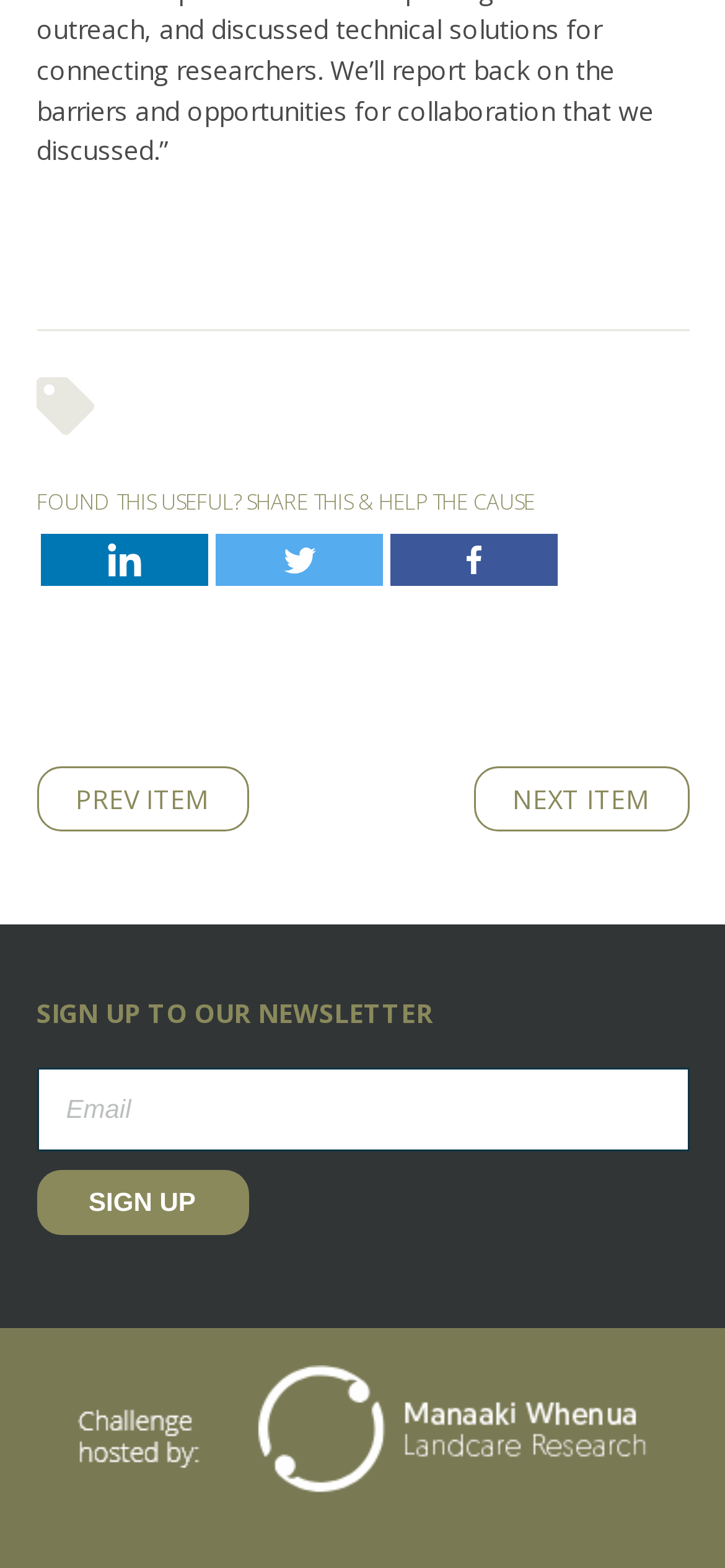Determine the bounding box coordinates in the format (top-left x, top-left y, bottom-right x, bottom-right y). Ensure all values are floating point numbers between 0 and 1. Identify the bounding box of the UI element described by: aria-label="Facebook" title="Facebook"

[0.537, 0.341, 0.768, 0.374]